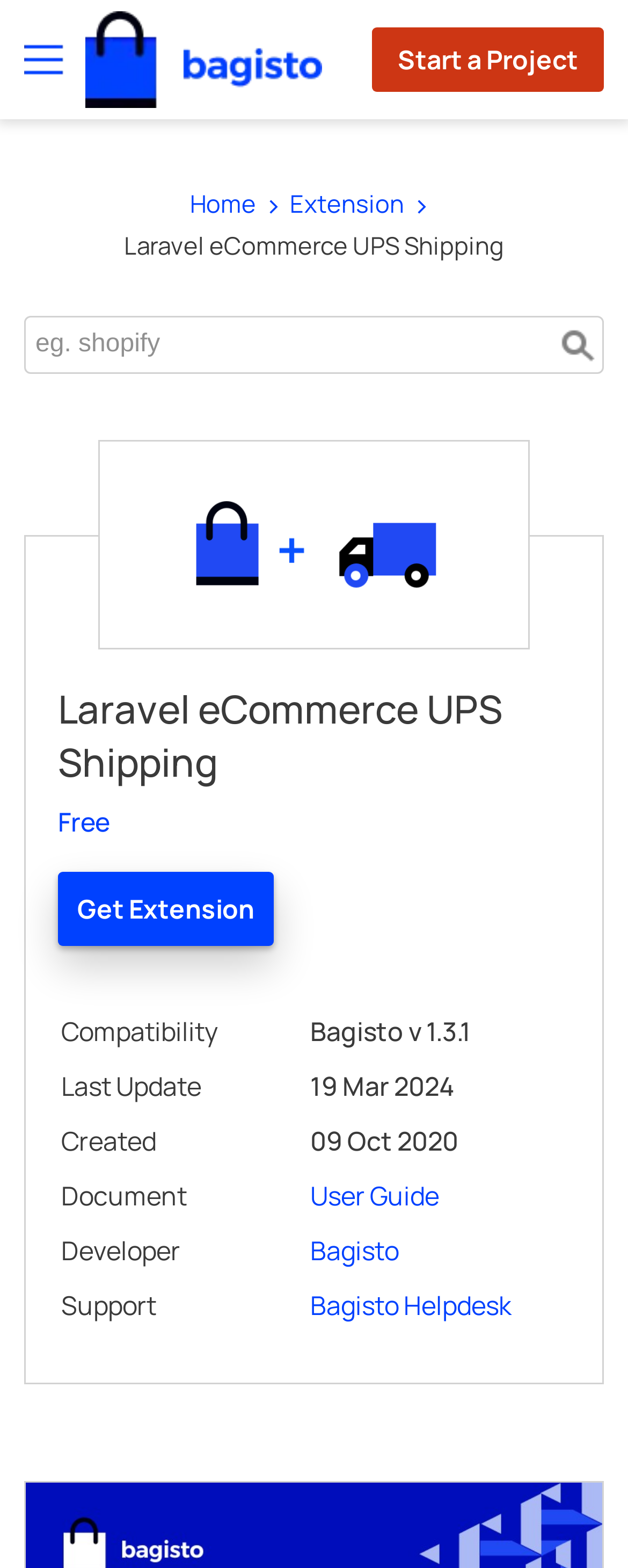Determine the coordinates of the bounding box that should be clicked to complete the instruction: "View the user guide". The coordinates should be represented by four float numbers between 0 and 1: [left, top, right, bottom].

[0.494, 0.751, 0.699, 0.774]